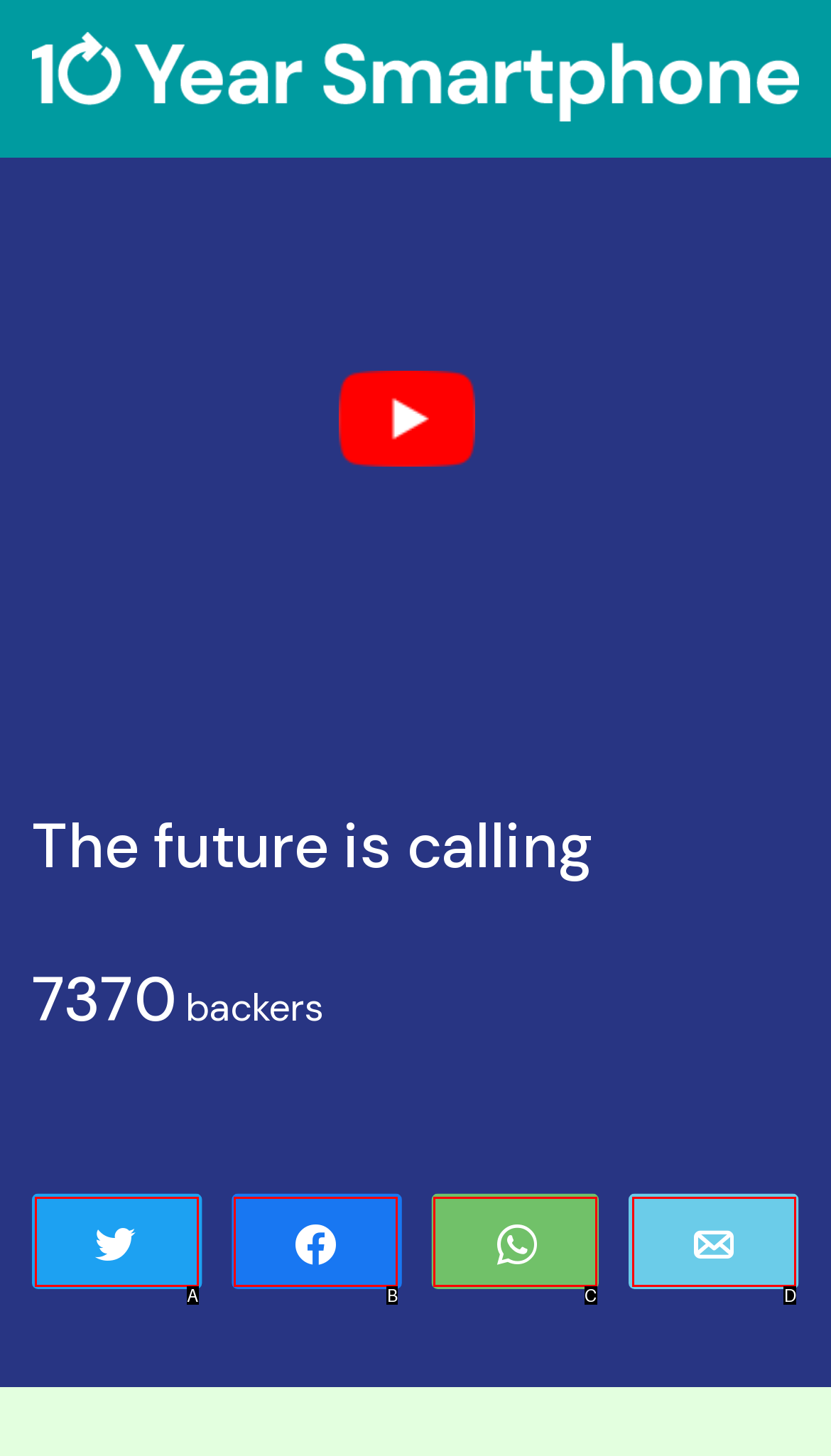Pinpoint the HTML element that fits the description: Email
Answer by providing the letter of the correct option.

D